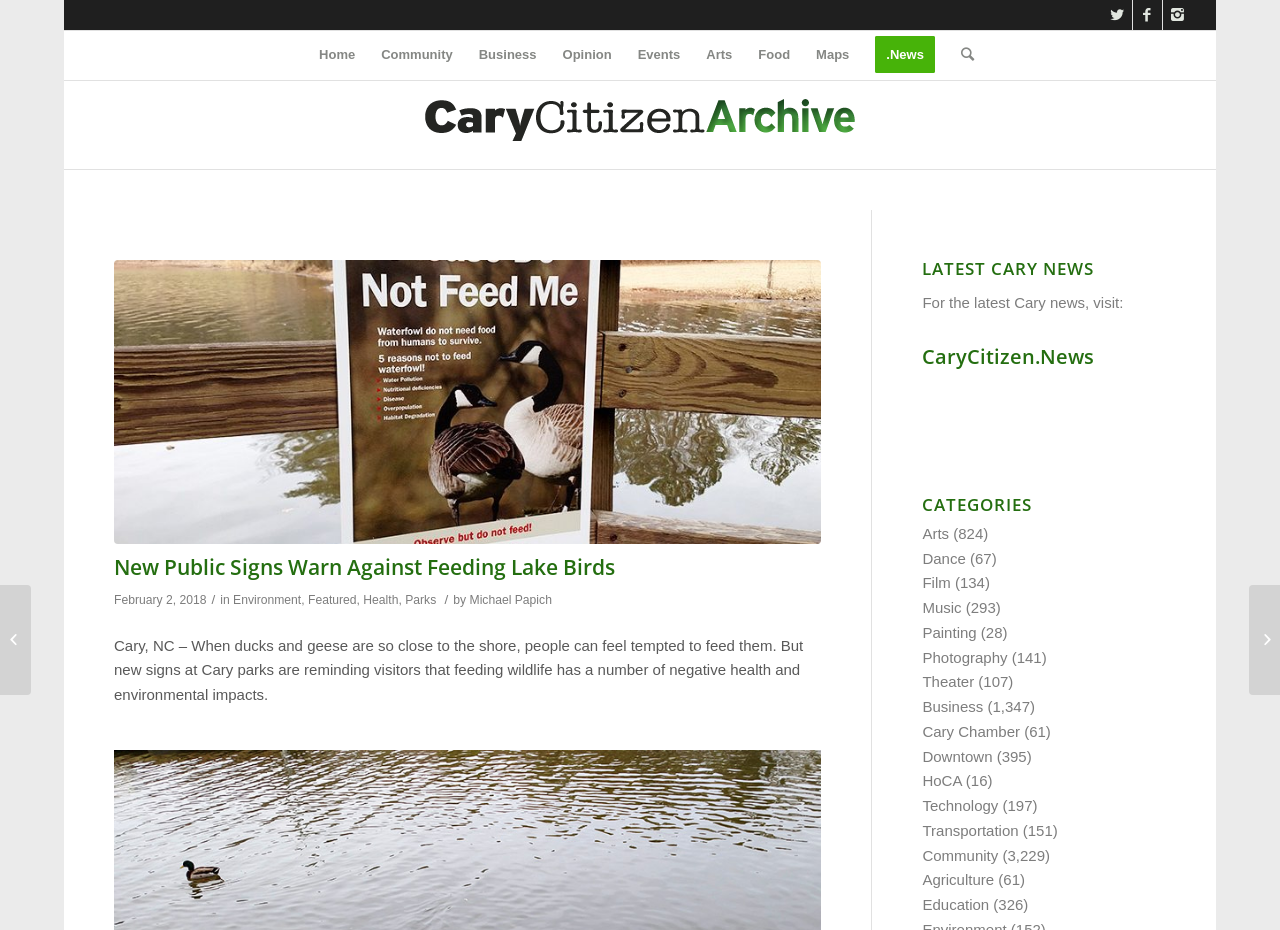Identify the bounding box coordinates for the region to click in order to carry out this instruction: "Visit the Environment category". Provide the coordinates using four float numbers between 0 and 1, formatted as [left, top, right, bottom].

[0.182, 0.638, 0.235, 0.653]